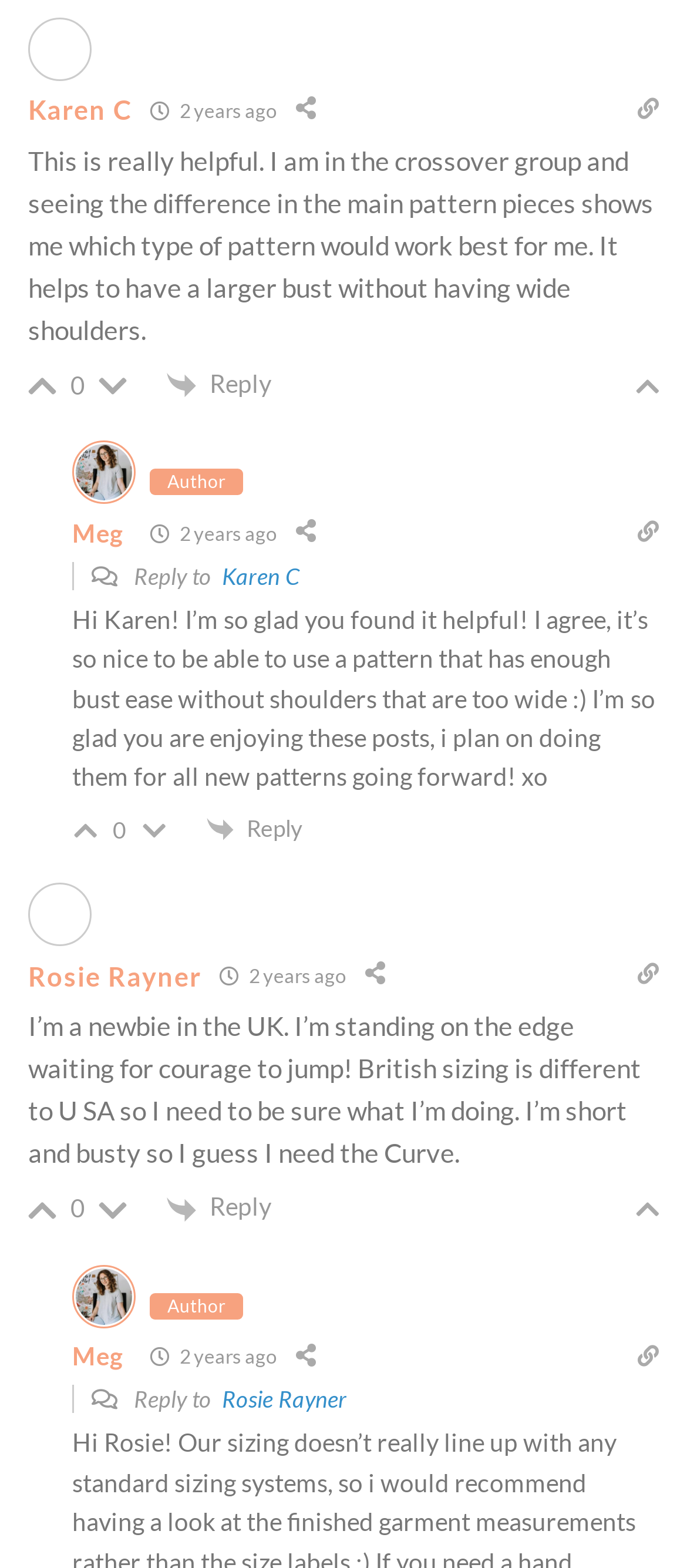Please locate the UI element described by "Karen C" and provide its bounding box coordinates.

[0.323, 0.358, 0.436, 0.376]